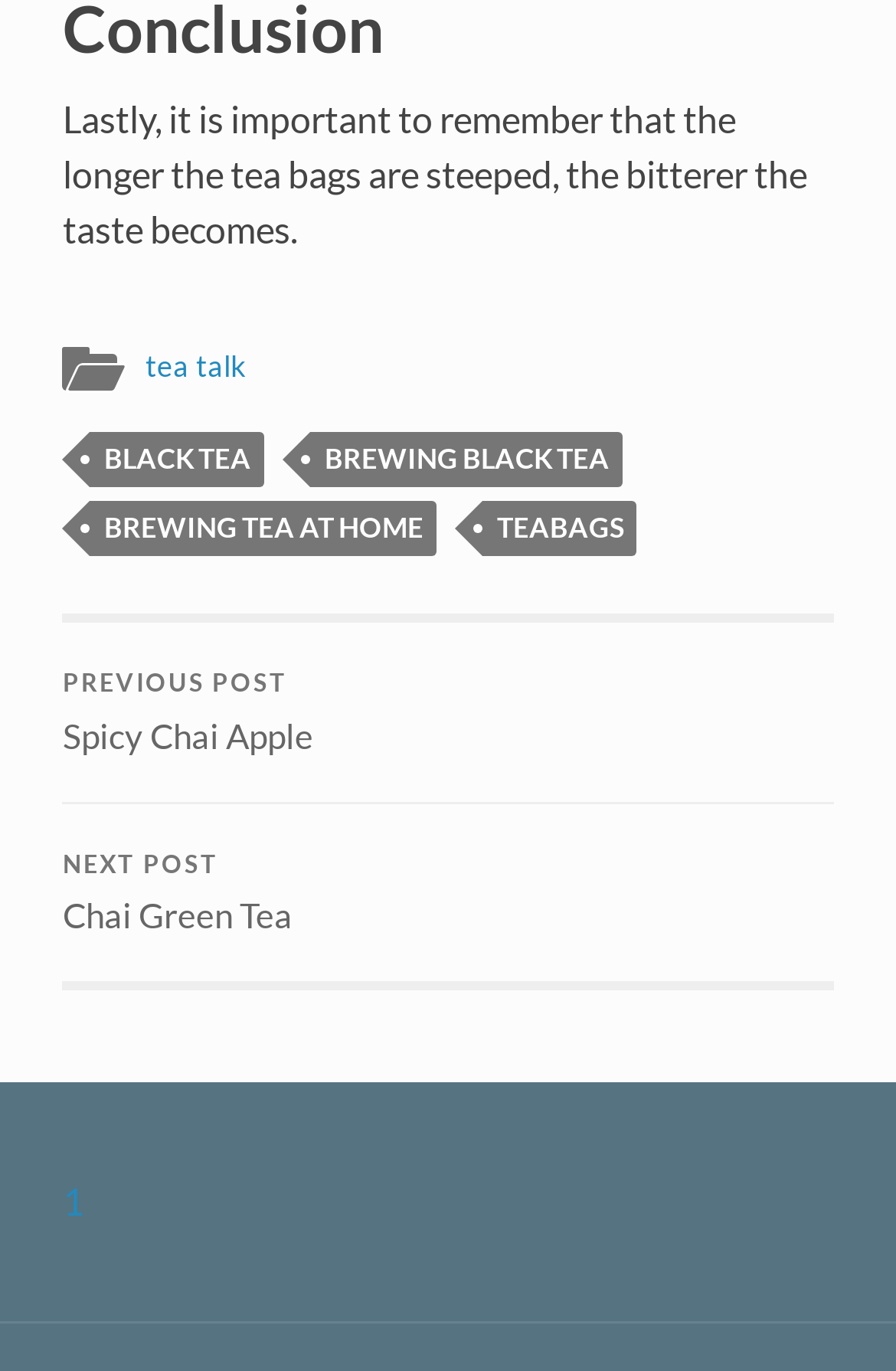Highlight the bounding box coordinates of the element that should be clicked to carry out the following instruction: "go to page 1". The coordinates must be given as four float numbers ranging from 0 to 1, i.e., [left, top, right, bottom].

[0.07, 0.86, 0.093, 0.892]